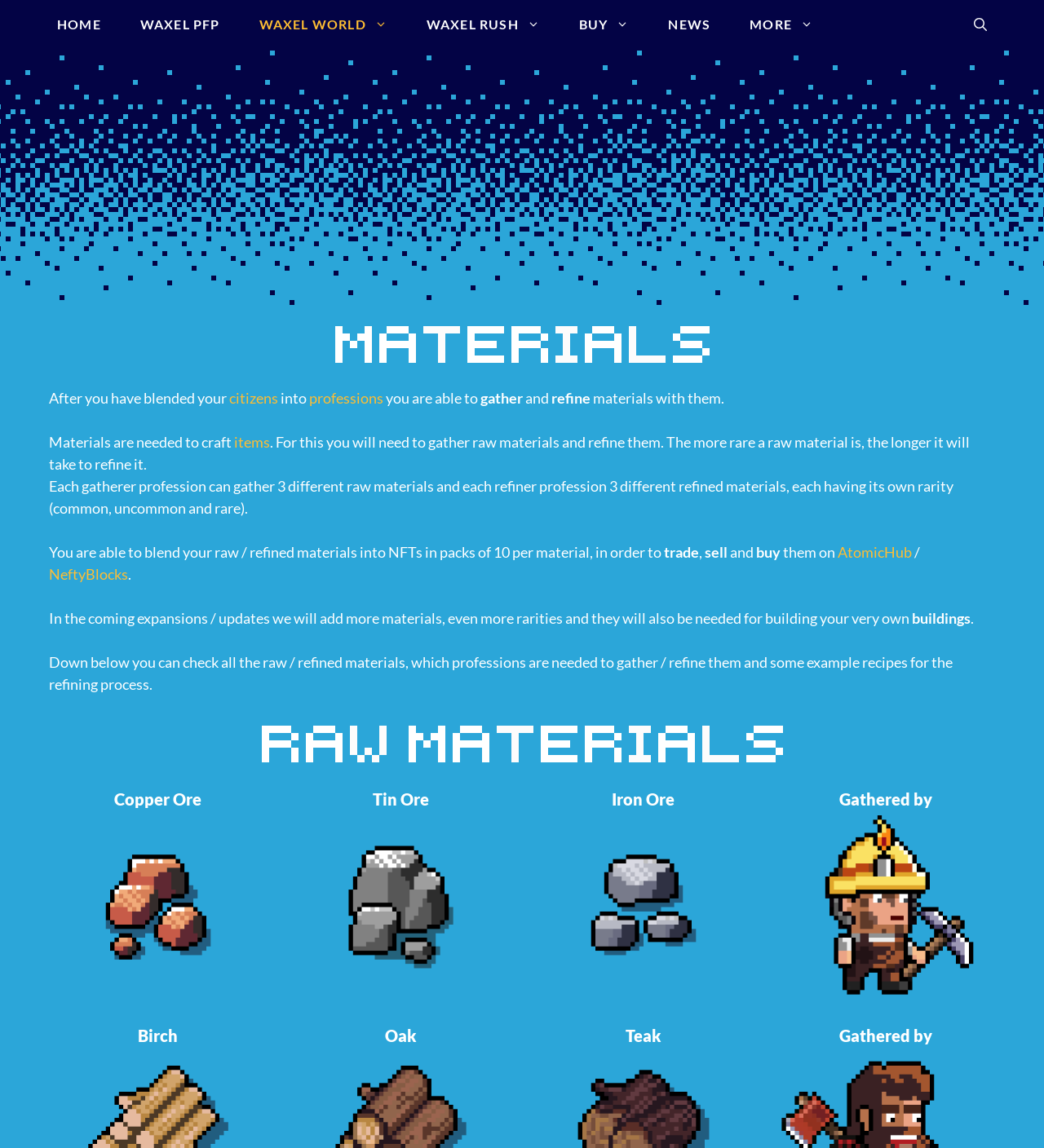Given the description of a UI element: "NeftyBlocks", identify the bounding box coordinates of the matching element in the webpage screenshot.

[0.047, 0.492, 0.123, 0.508]